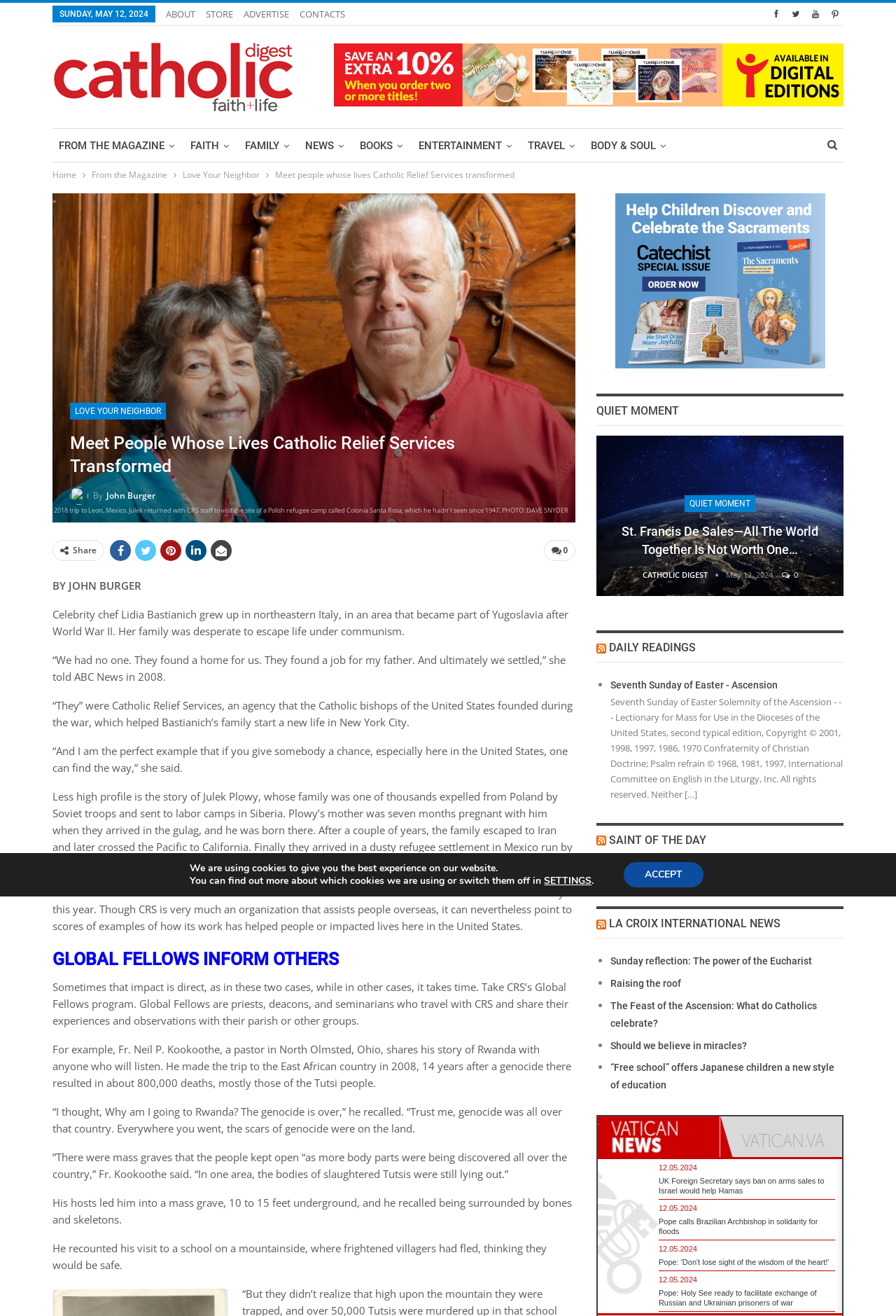Determine the main heading text of the webpage.

Meet People Whose Lives Catholic Relief Services Transformed